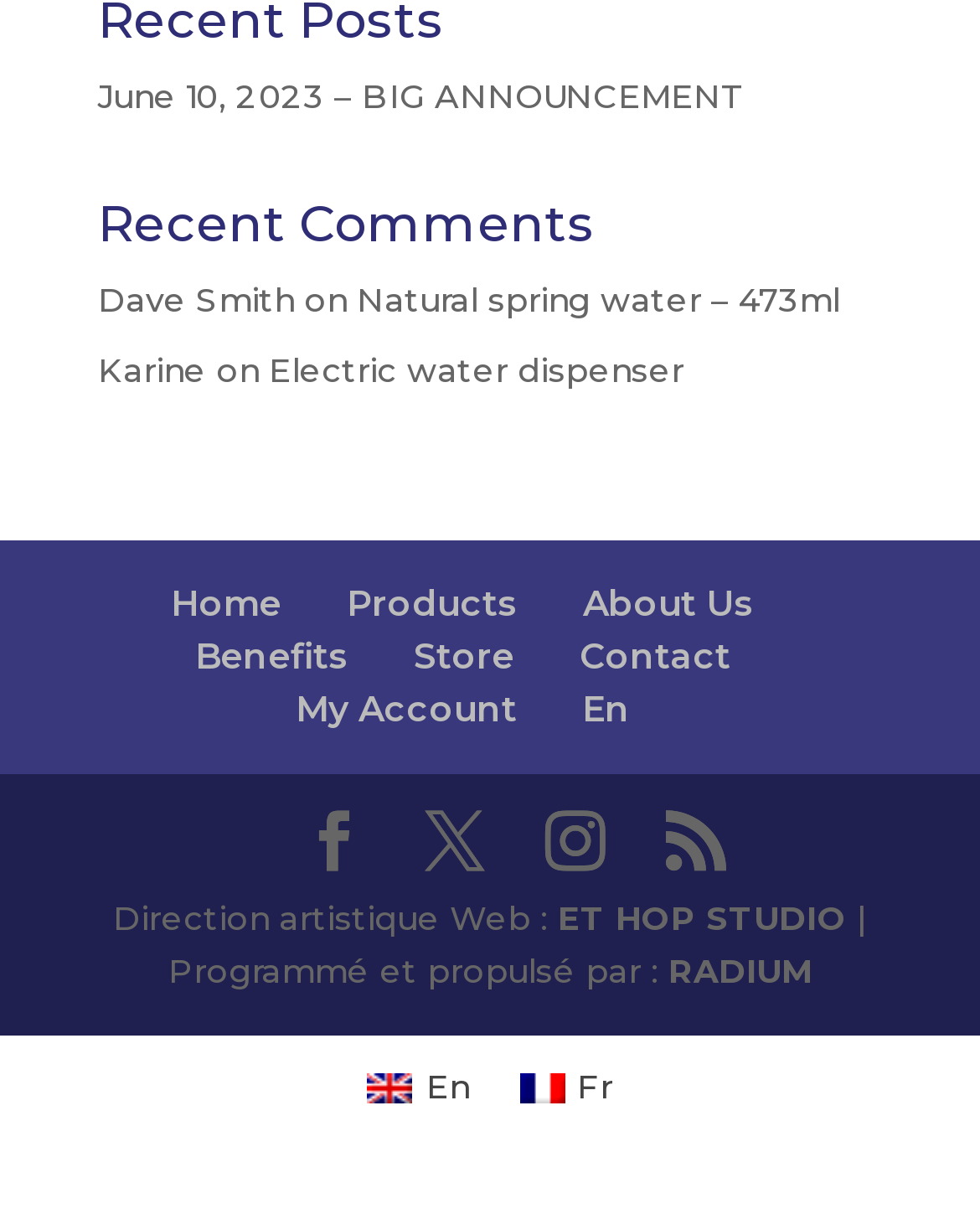Determine the bounding box coordinates for the element that should be clicked to follow this instruction: "Switch to English language". The coordinates should be given as four float numbers between 0 and 1, in the format [left, top, right, bottom].

[0.35, 0.87, 0.504, 0.922]